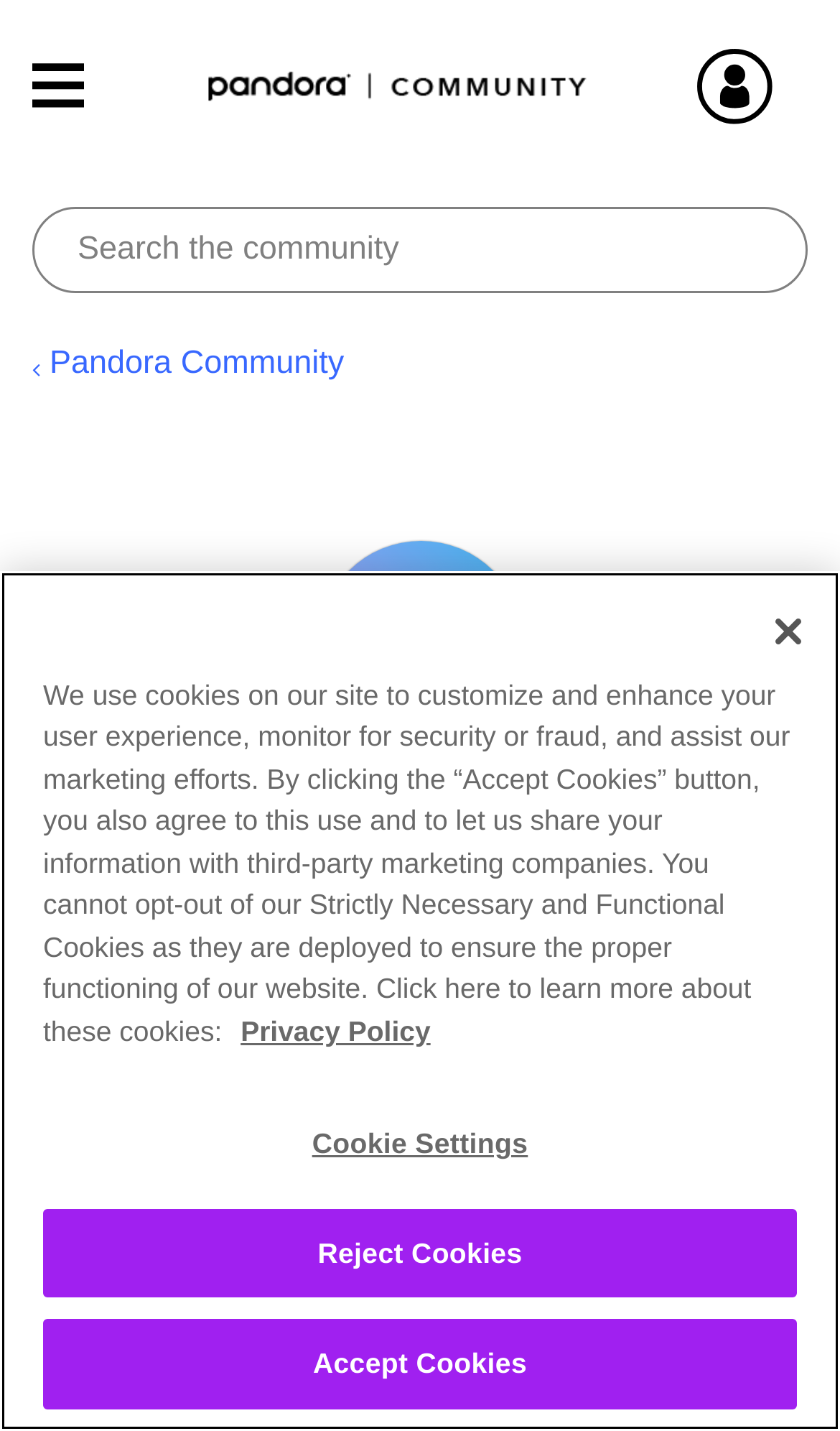How many likes does the user have?
Please use the image to deliver a detailed and complete answer.

I obtained this answer by looking at the StaticText element with the text '1' next to the 'Likes' label, which indicates the number of likes the user has.